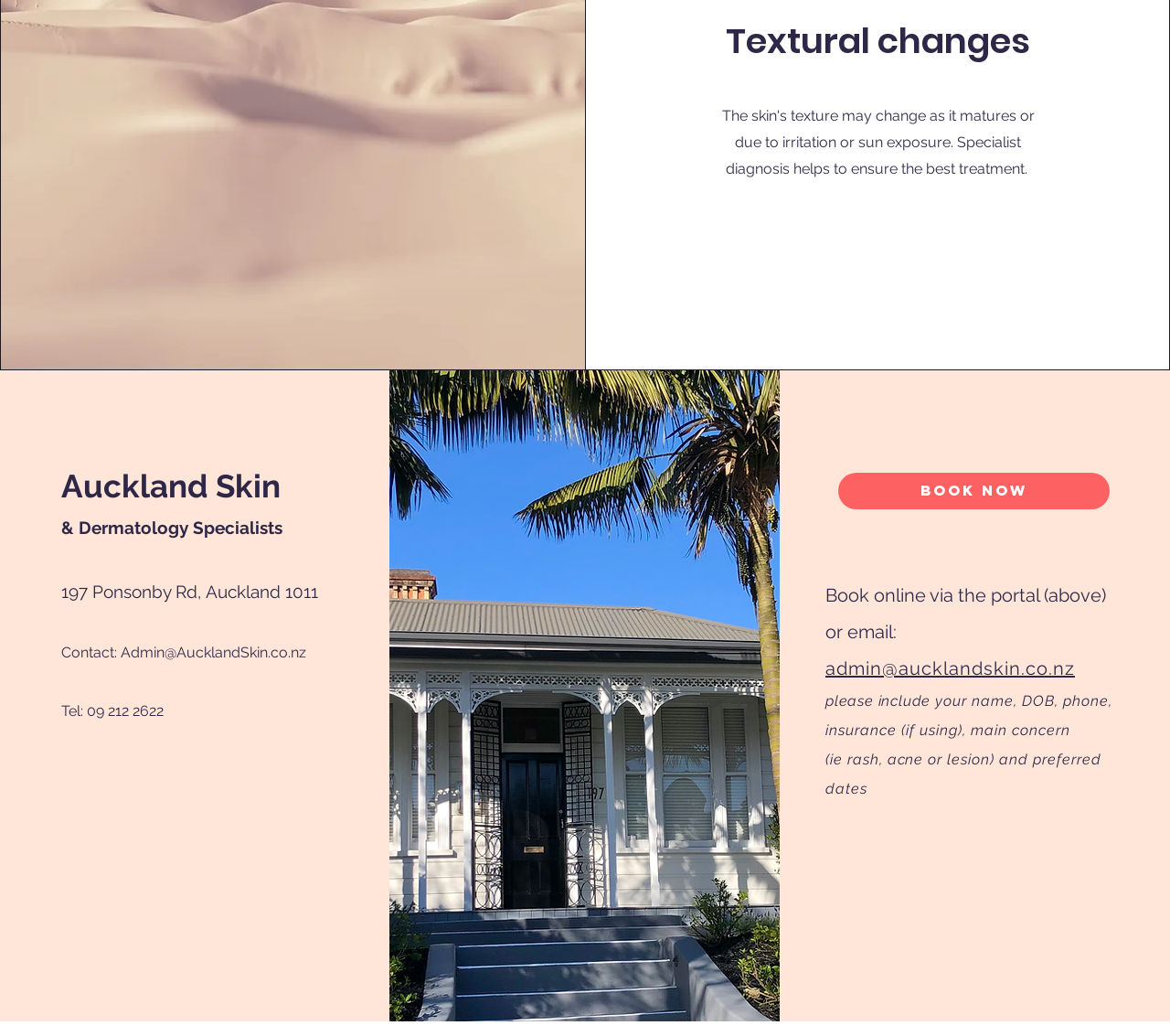Answer this question in one word or a short phrase: What is the purpose of the 'Book now' button?

To book an appointment online